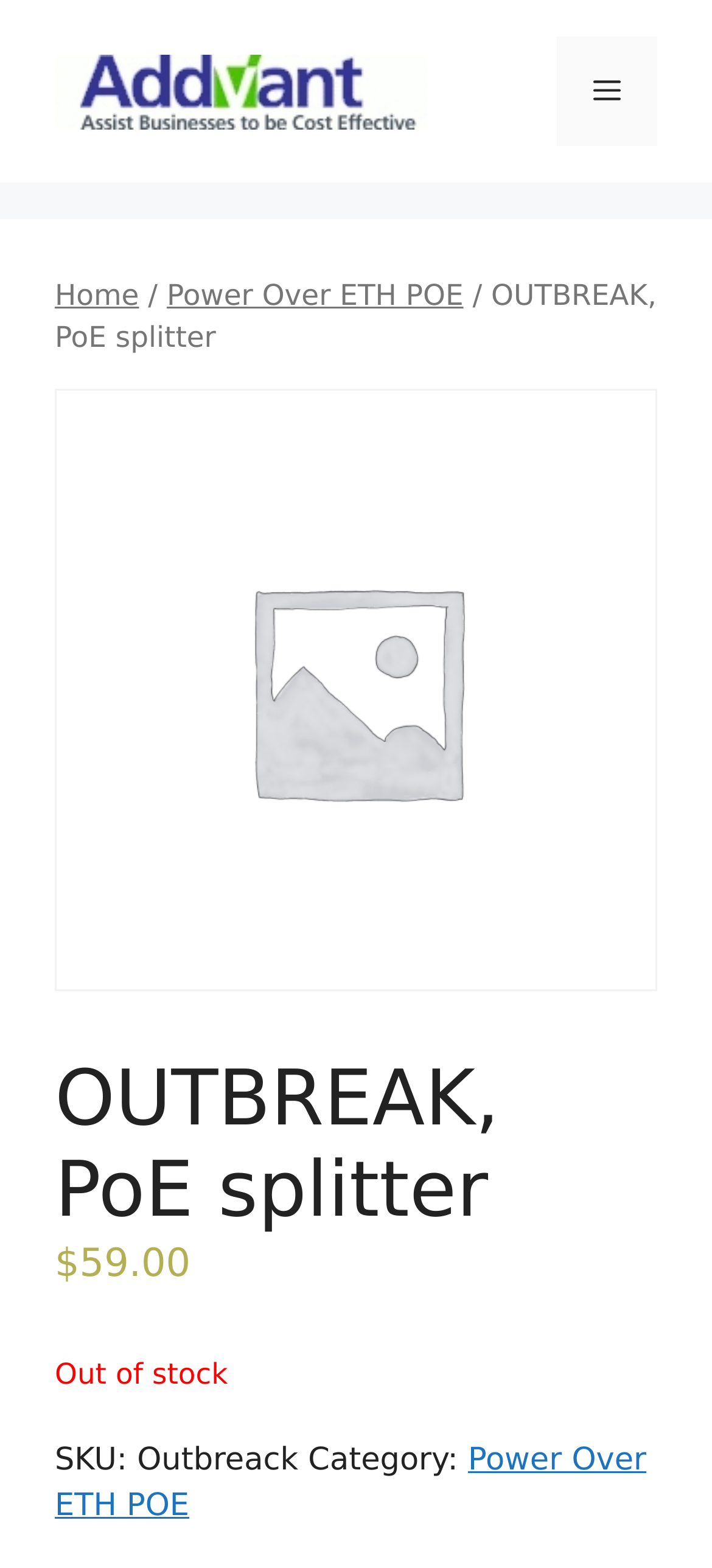What is the category of the product?
Using the image, respond with a single word or phrase.

Power Over ETH POE